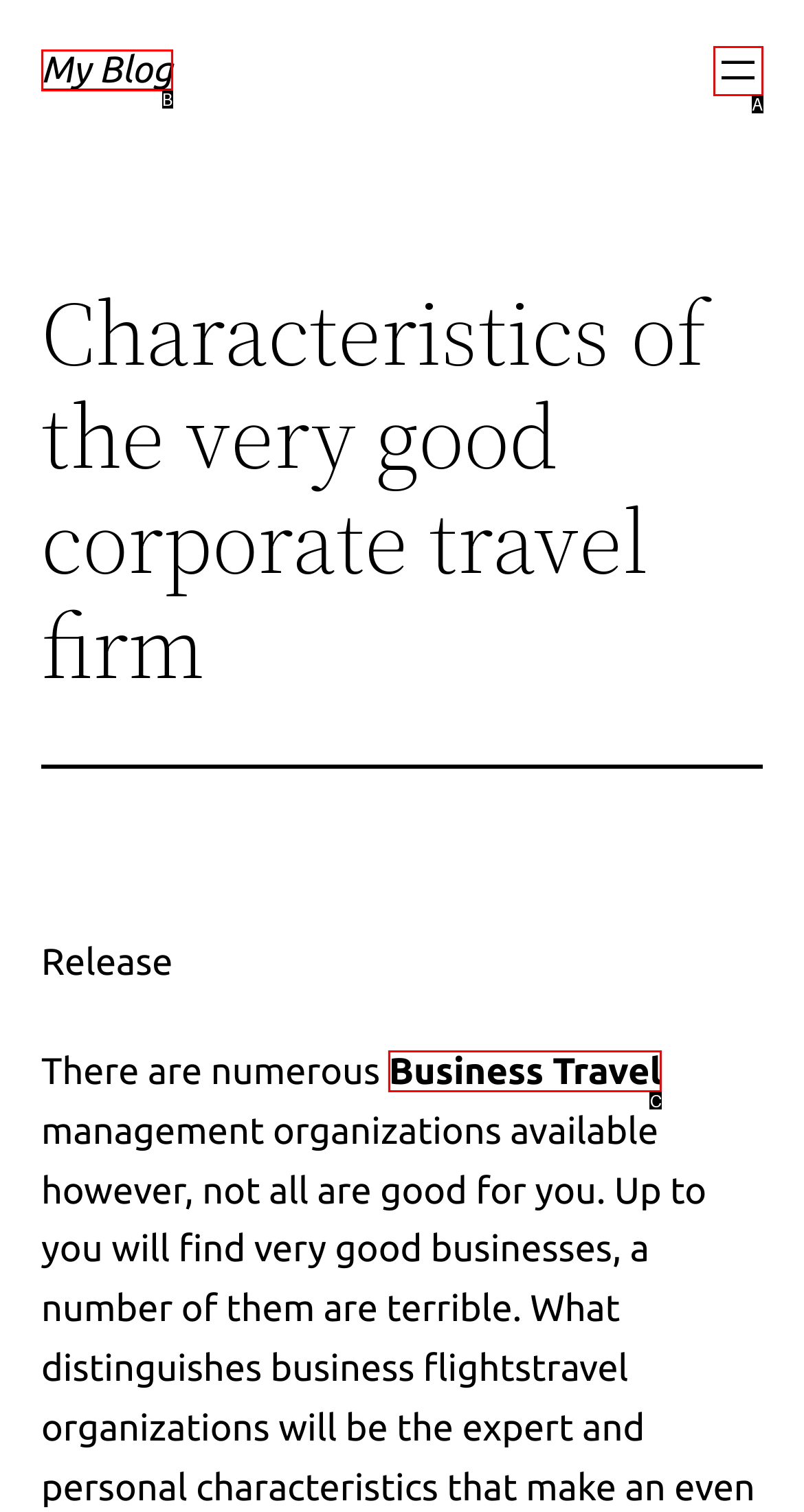Tell me which option best matches the description: Business Travel
Answer with the option's letter from the given choices directly.

C